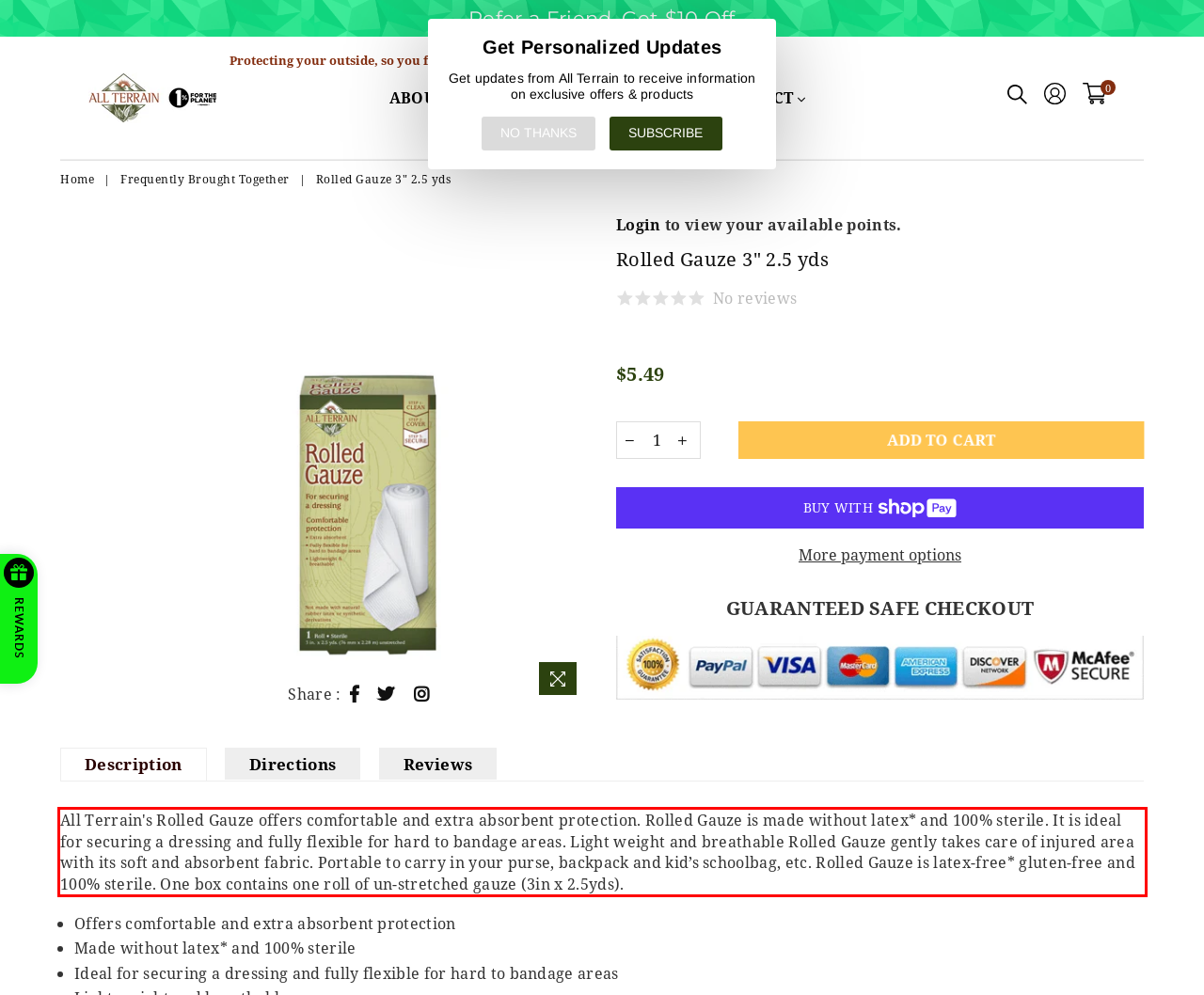Please analyze the provided webpage screenshot and perform OCR to extract the text content from the red rectangle bounding box.

All Terrain's Rolled Gauze offers comfortable and extra absorbent protection. Rolled Gauze is made without latex* and 100% sterile. It is ideal for securing a dressing and fully flexible for hard to bandage areas. Light weight and breathable Rolled Gauze gently takes care of injured area with its soft and absorbent fabric. Portable to carry in your purse, backpack and kid’s schoolbag, etc. Rolled Gauze is latex-free* gluten-free and 100% sterile. One box contains one roll of un-stretched gauze (3in x 2.5yds).